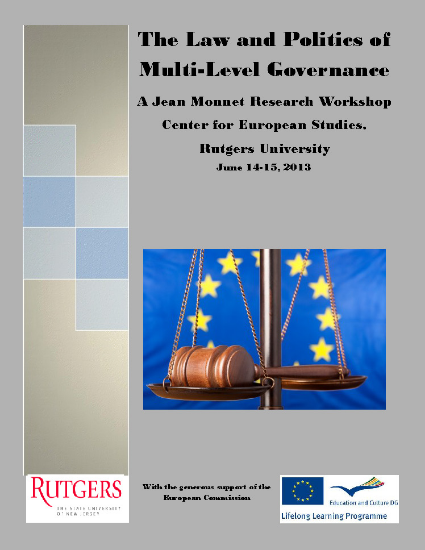What is the institution hosting the workshop?
Respond to the question with a single word or phrase according to the image.

Rutgers University